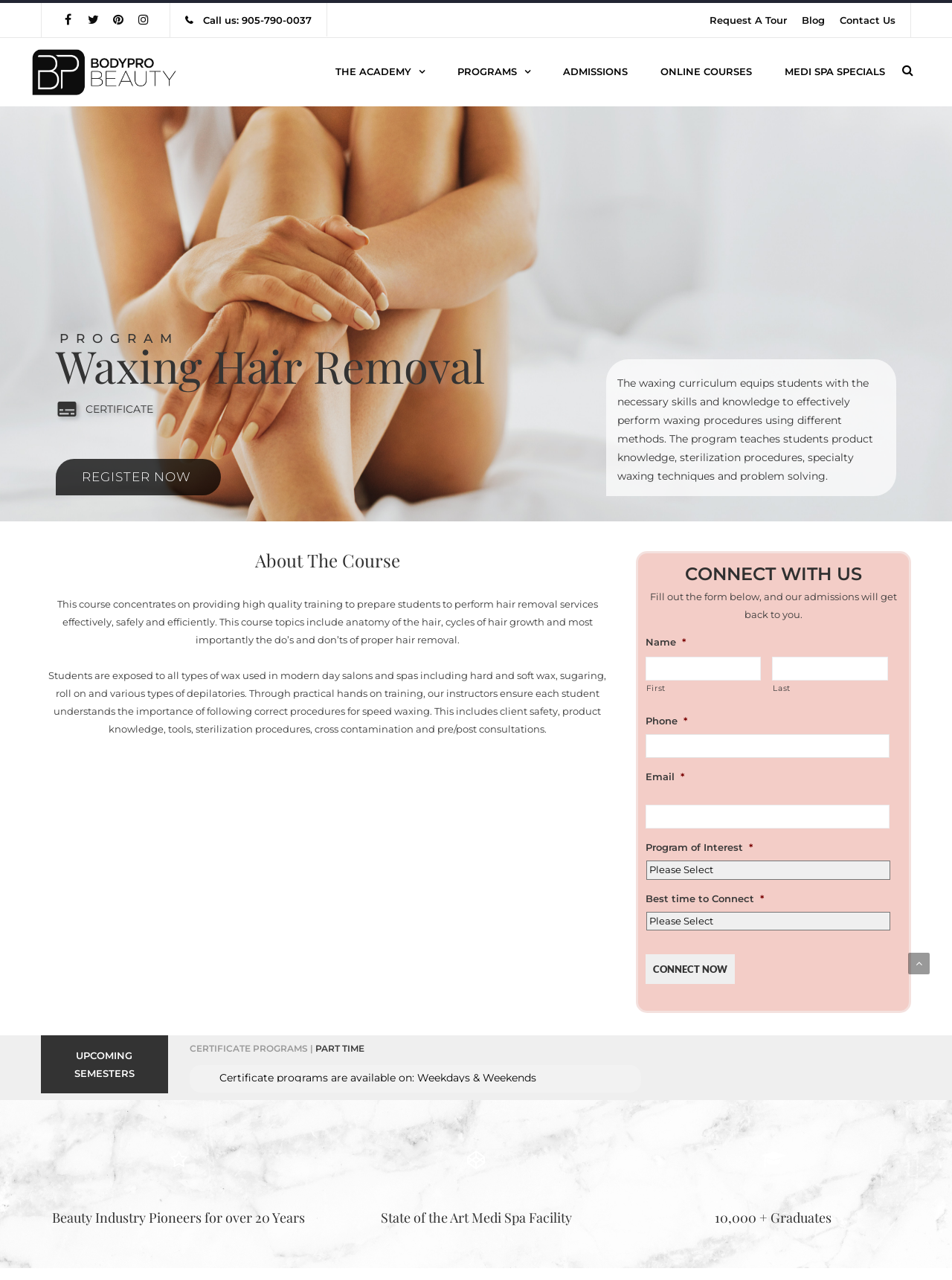Identify the bounding box for the UI element that is described as follows: "Online Courses".

[0.694, 0.03, 0.79, 0.081]